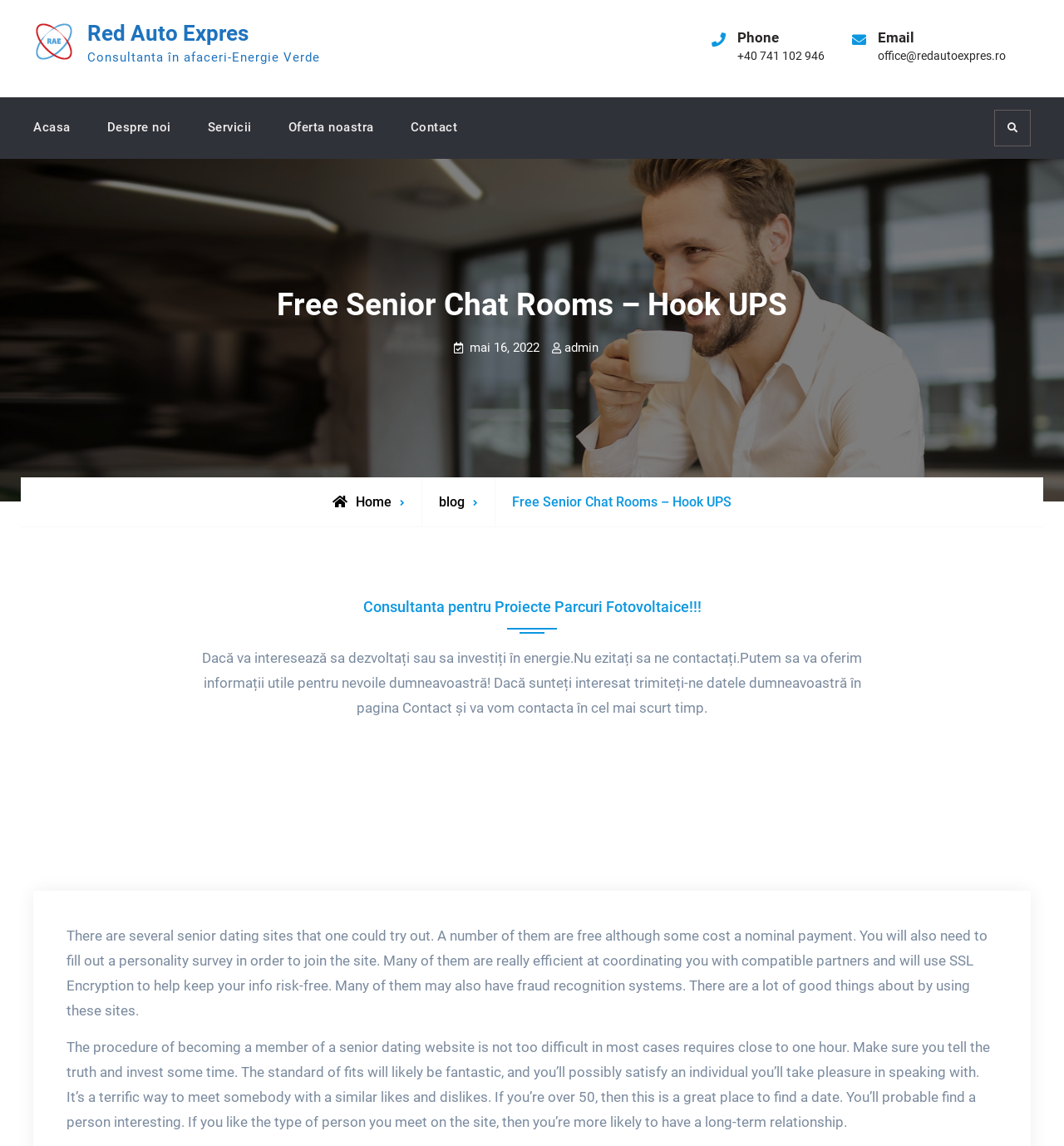Please determine the bounding box coordinates of the area that needs to be clicked to complete this task: 'Contact us via phone'. The coordinates must be four float numbers between 0 and 1, formatted as [left, top, right, bottom].

[0.693, 0.04, 0.775, 0.058]